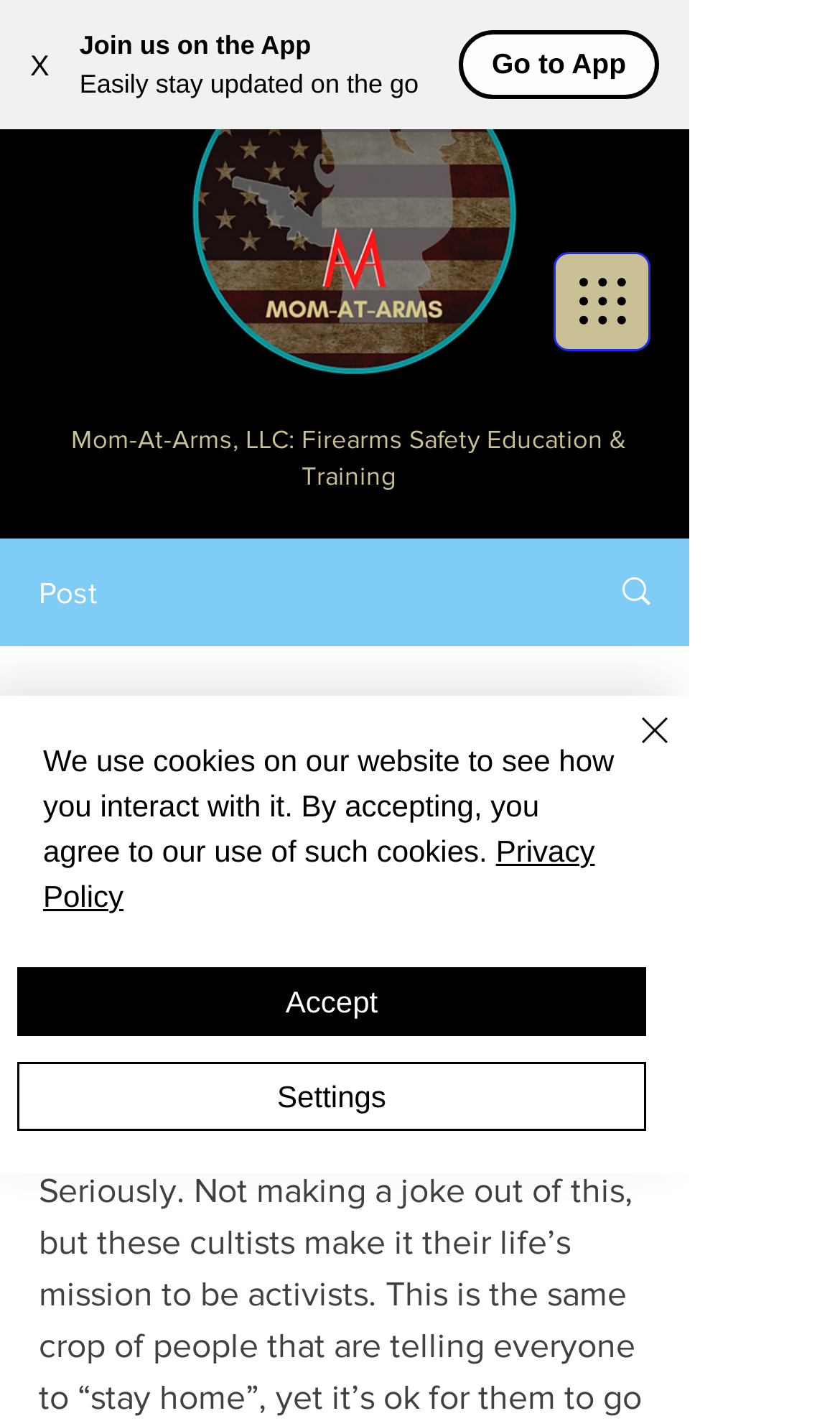Using the information in the image, give a detailed answer to the following question: What is the purpose of the button with the text 'More actions'?

I inferred the purpose of the button by analyzing its text and context. The button has the text 'More actions', which suggests that it is used to show more actions or options related to the post.